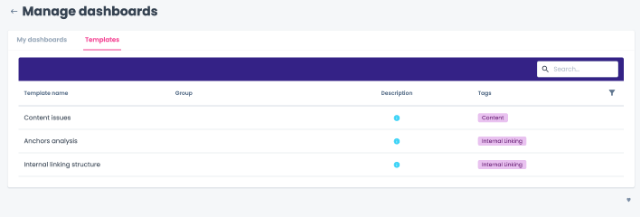Offer a meticulous description of the image.

The image displays a user interface from a dashboard management system. The top section highlights a tab labeled "Templates," indicating that the user is currently viewing options for dashboard templates. Below this header, there is a table showcasing various template listings, organized in columns for "Template name," "Group," "Description," and "Tags."

The table features several entries:

- **Content issues**
- **Anchors analysis**
- **Internal linking structure**

Next to each template name, there are visual indicators (represented by colored dots), possibly indicating the status or completeness of each template. The "Tags" column provides additional context, with examples like "Content" and "Internal linking," suggesting categories for better organization and accessibility.

The overall design is clean and user-friendly, emphasizing straightforward navigation for users looking to manage and select templates for their dashboards effectively. At the top right, a search function is available, allowing for easy filtering of templates based on user input.